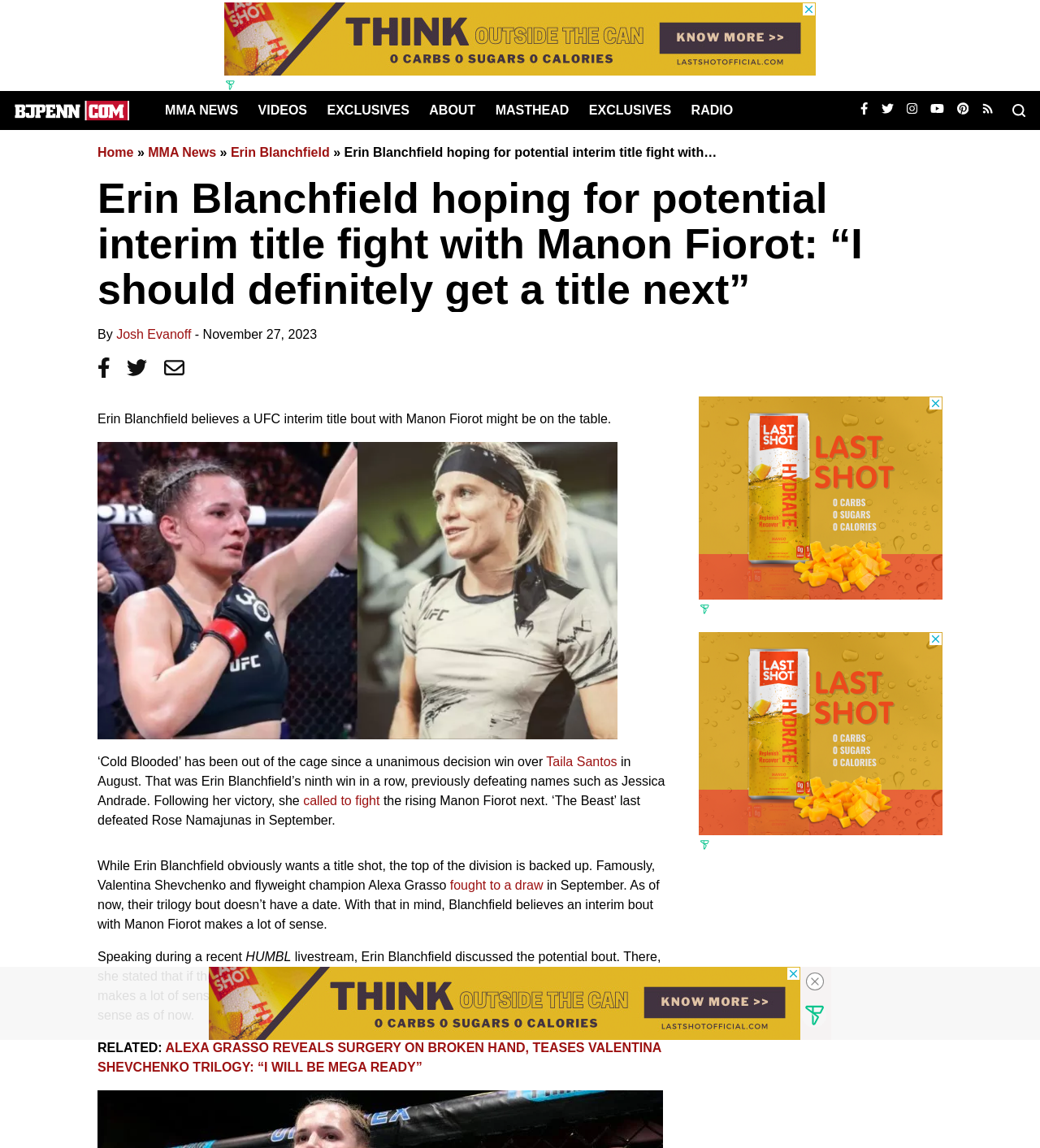Analyze the image and deliver a detailed answer to the question: Who is hoping for a potential interim title fight?

The article's main content mentions Erin Blanchfield hoping for a potential interim title fight with Manon Fiorot, which is evident from the text 'Erin Blanchfield believes a UFC interim title bout with Manon Fiorot might be on the table.'